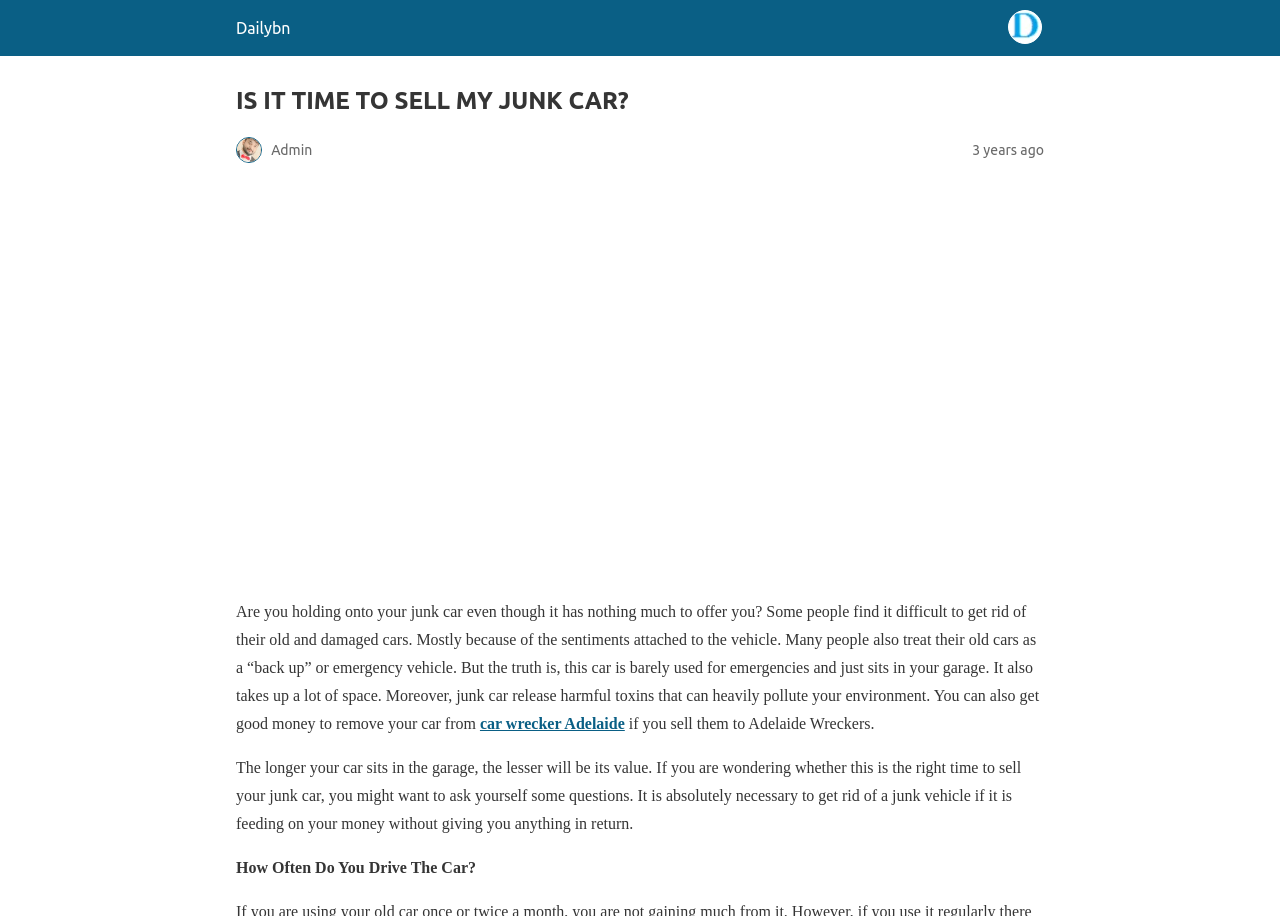What is the environmental impact of junk cars?
Provide a detailed and extensive answer to the question.

The article states that junk cars release harmful toxins that can heavily pollute the environment, which is one of the reasons why it's necessary to get rid of them.